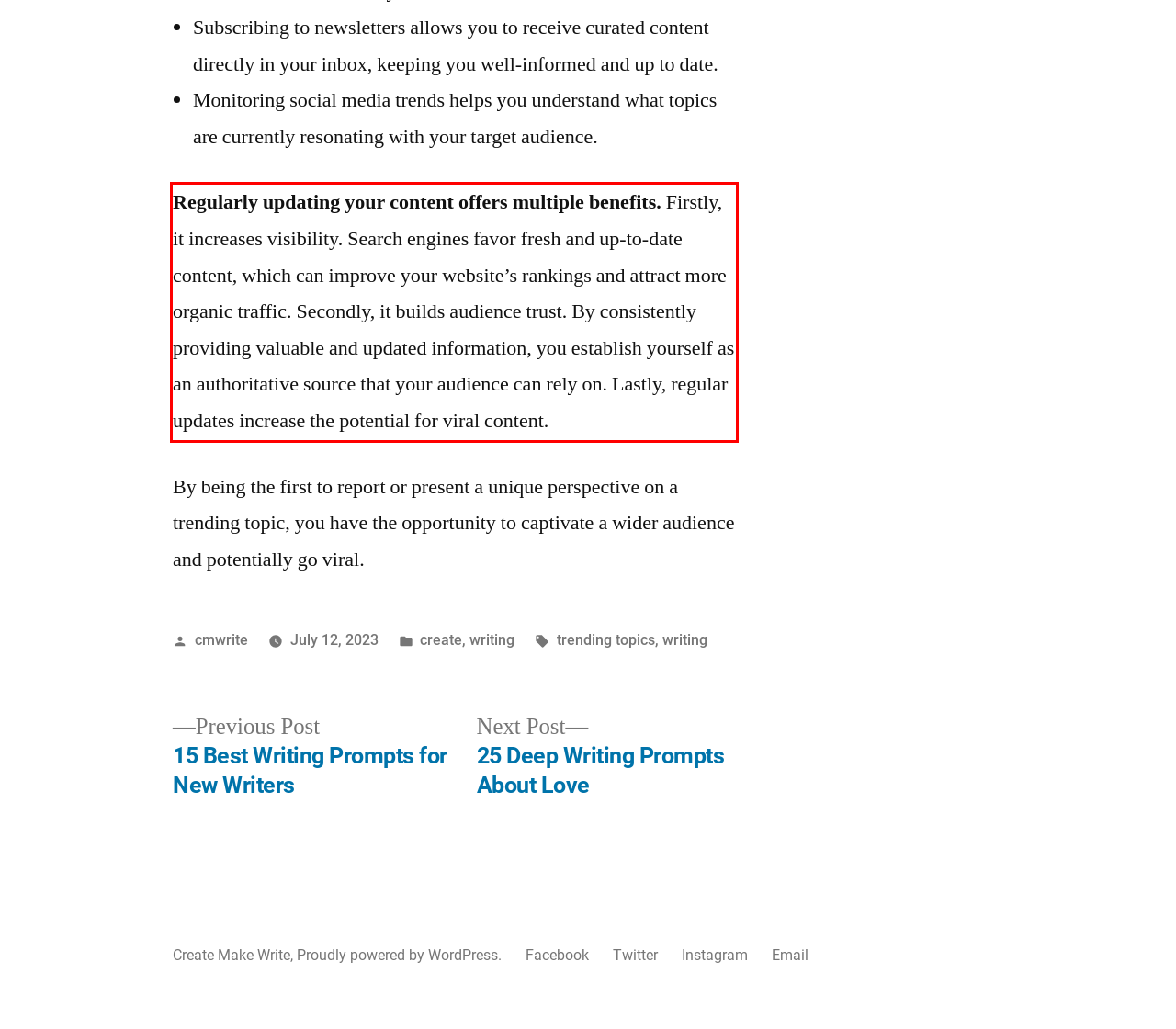Using the provided screenshot, read and generate the text content within the red-bordered area.

Regularly updating your content offers multiple benefits. Firstly, it increases visibility. Search engines favor fresh and up-to-date content, which can improve your website’s rankings and attract more organic traffic. Secondly, it builds audience trust. By consistently providing valuable and updated information, you establish yourself as an authoritative source that your audience can rely on. Lastly, regular updates increase the potential for viral content.